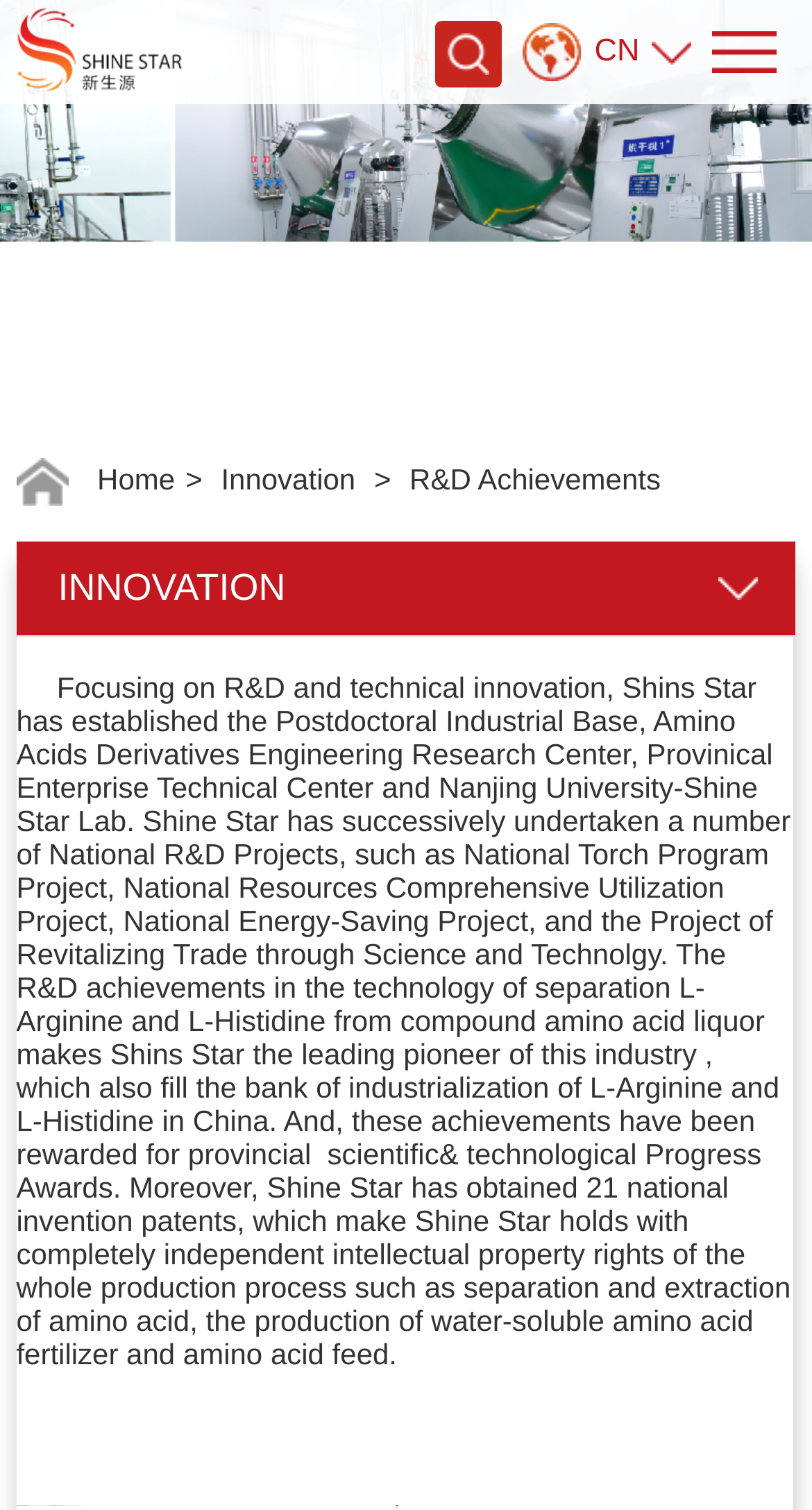How many awards has the company received?
Please answer using one word or phrase, based on the screenshot.

Provincial scientific & technological Progress Awards